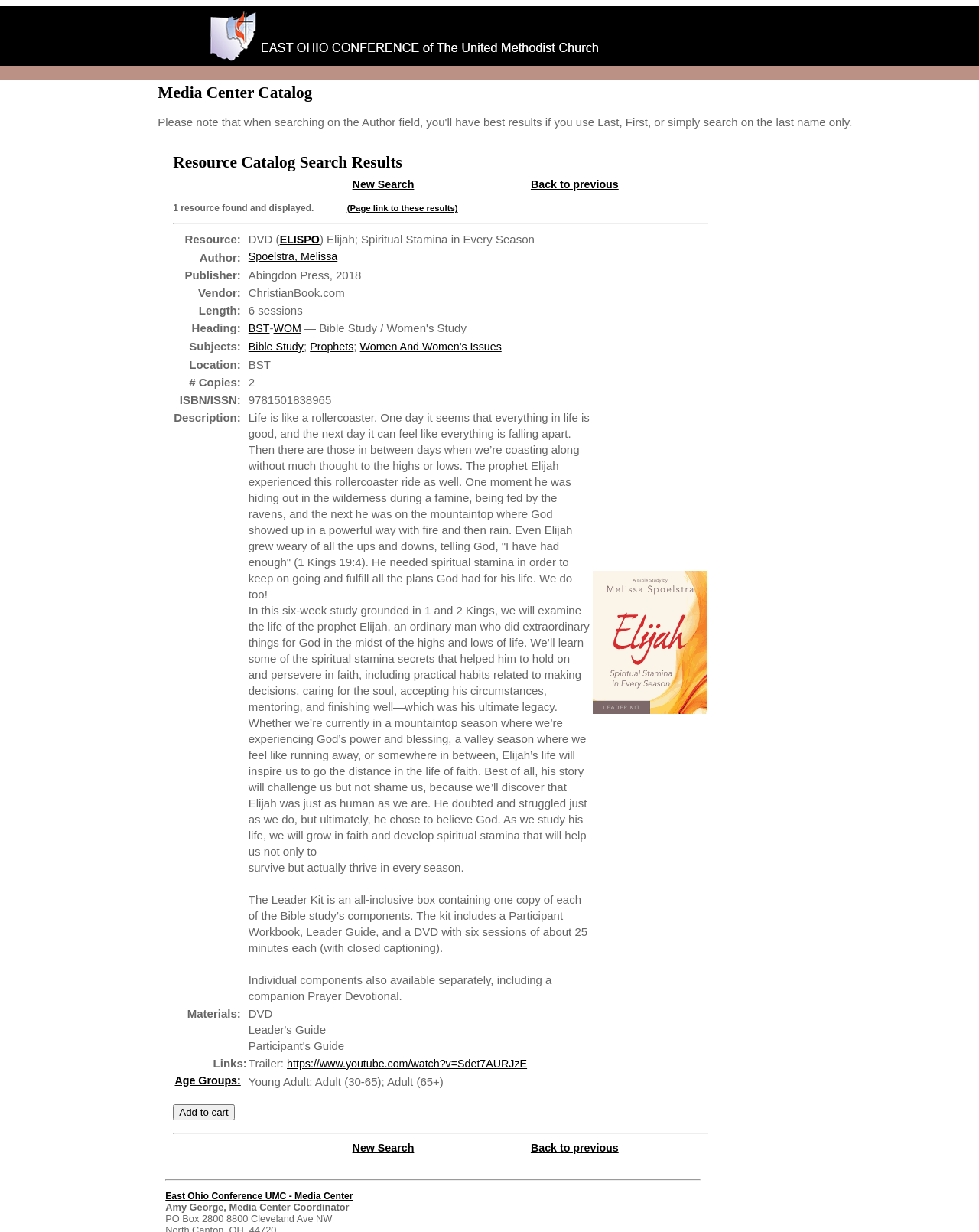Please look at the image and answer the question with a detailed explanation: How many resources are found and displayed?

The number of resources found and displayed can be found in the static text that says '1 resource found and displayed.'.